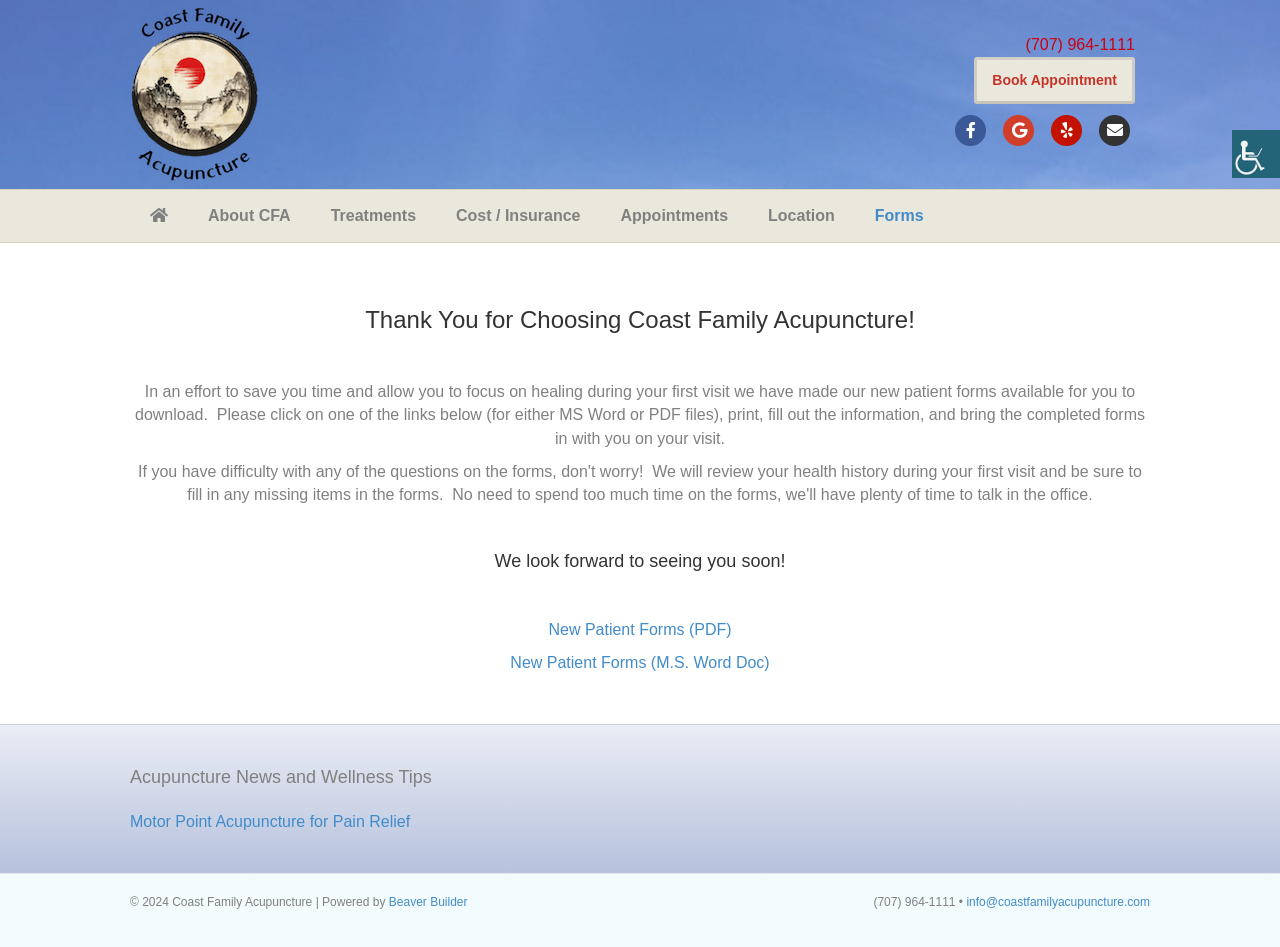Find the bounding box coordinates for the area you need to click to carry out the instruction: "Visit the Coast Family Acupuncture homepage". The coordinates should be four float numbers between 0 and 1, indicated as [left, top, right, bottom].

[0.102, 0.089, 0.203, 0.107]